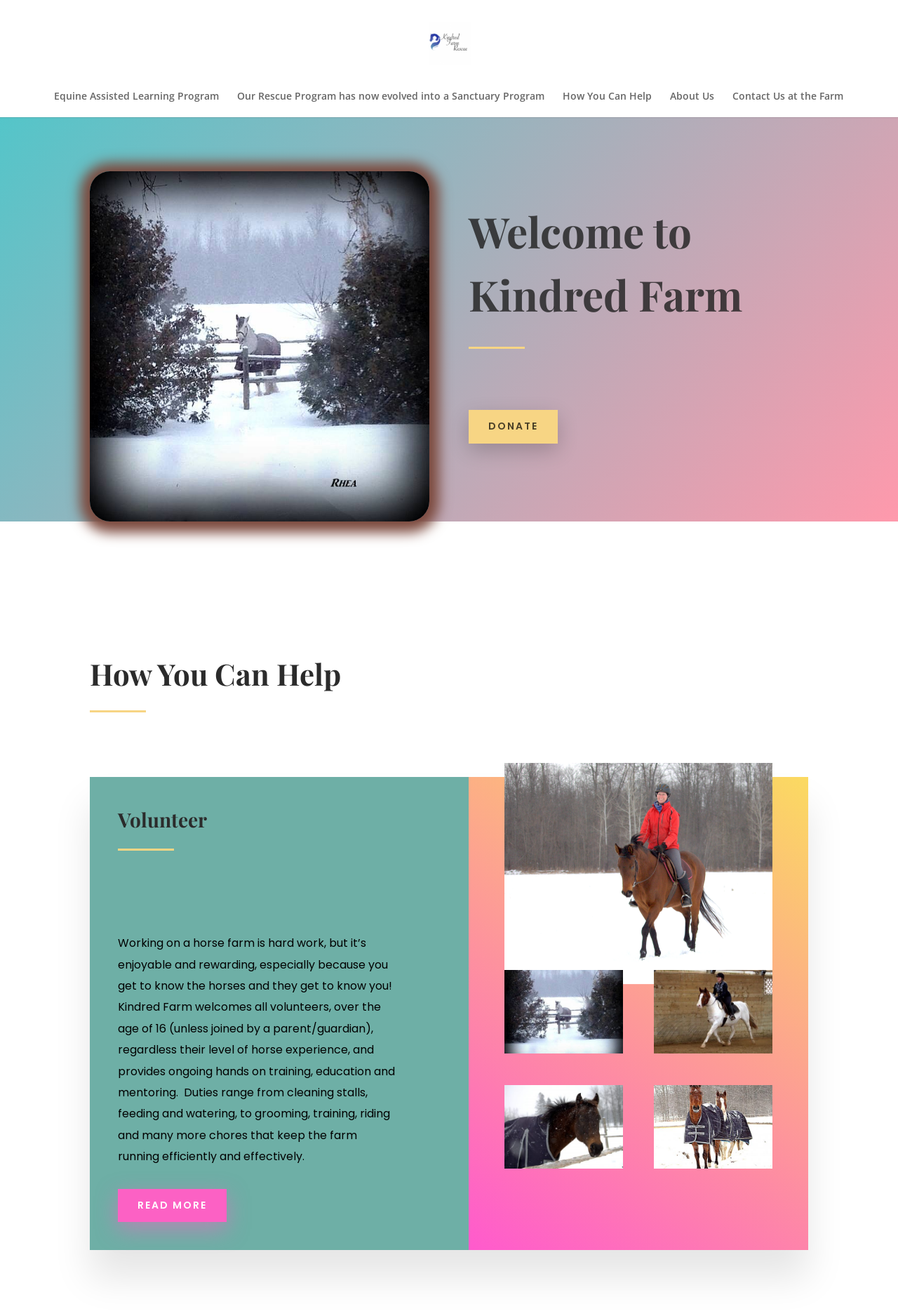Please identify the bounding box coordinates of the element I should click to complete this instruction: 'Donate to the farm'. The coordinates should be given as four float numbers between 0 and 1, like this: [left, top, right, bottom].

[0.522, 0.312, 0.621, 0.337]